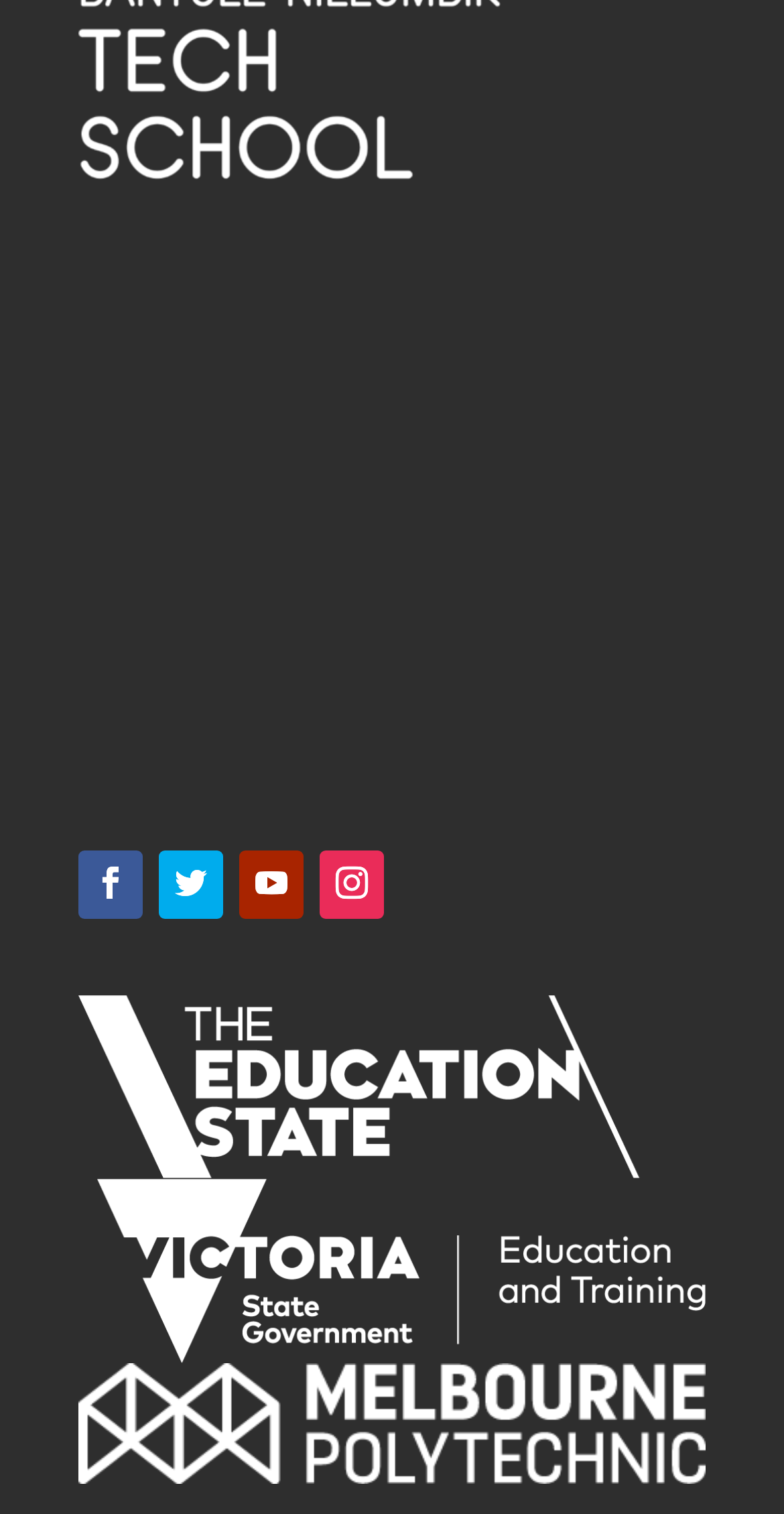How many social media links are there?
From the image, provide a succinct answer in one word or a short phrase.

4